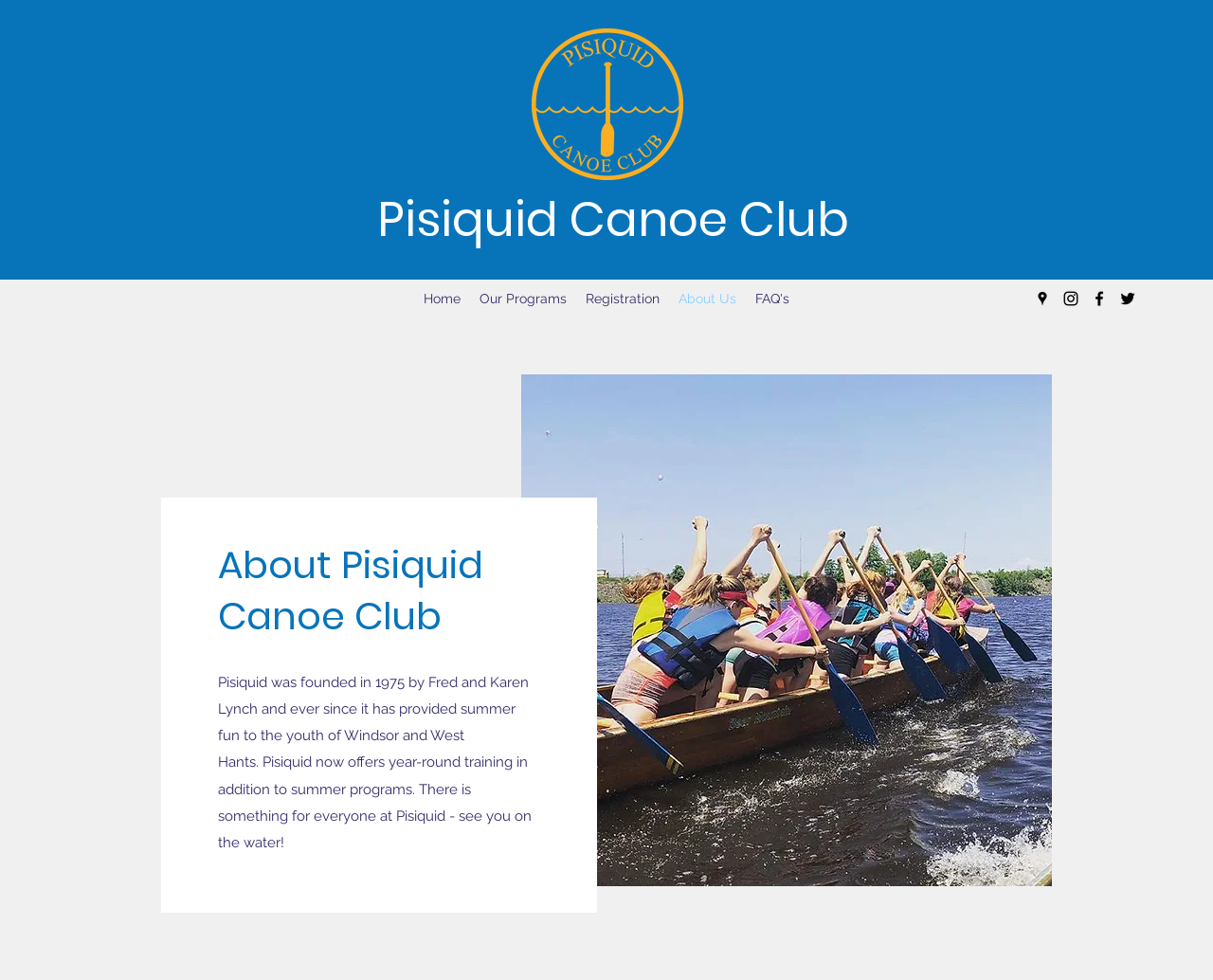Identify the bounding box coordinates of the section to be clicked to complete the task described by the following instruction: "Check the Facebook link". The coordinates should be four float numbers between 0 and 1, formatted as [left, top, right, bottom].

[0.898, 0.295, 0.914, 0.314]